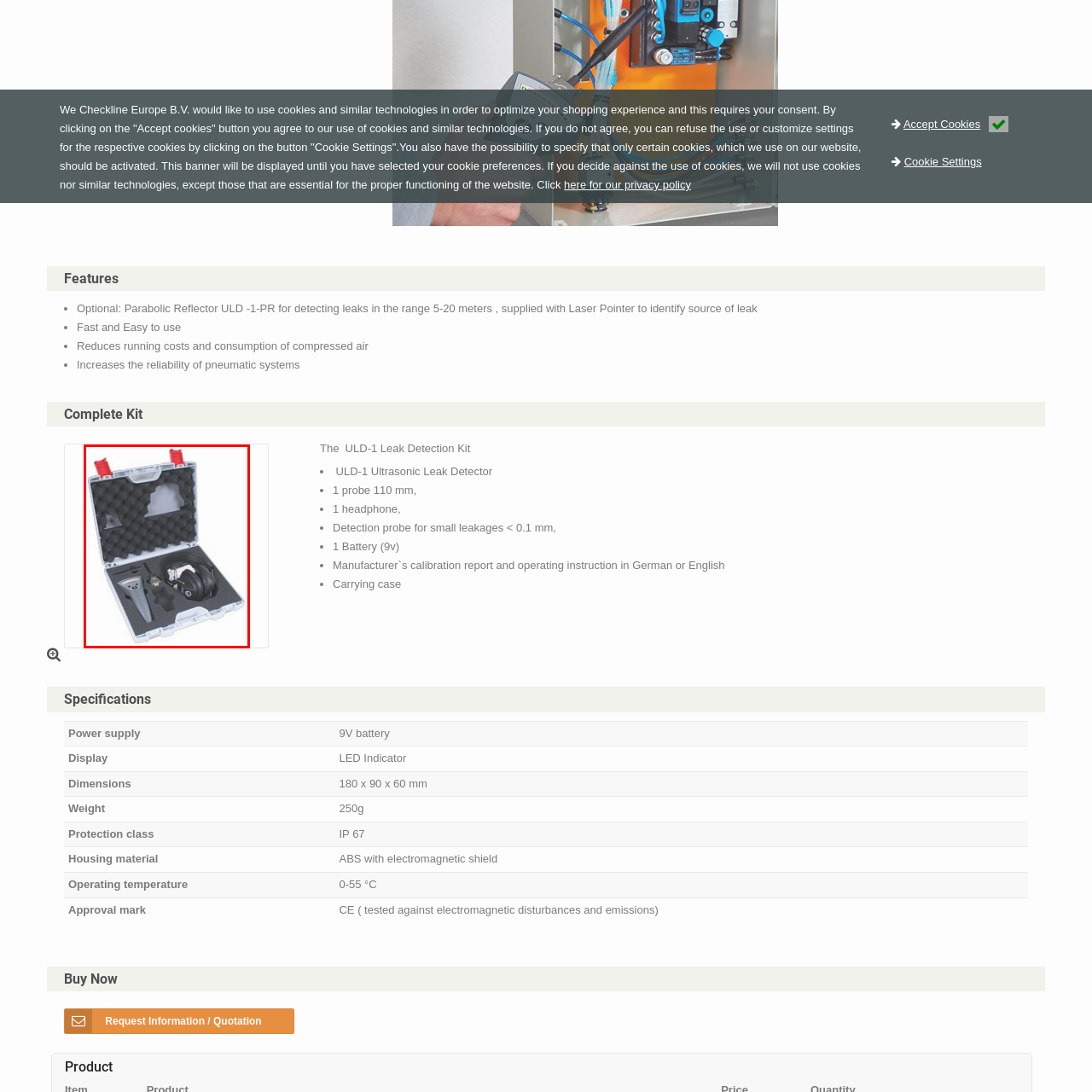What is the material used to hold the components in the case? Study the image bordered by the red bounding box and answer briefly using a single word or a phrase.

Molded foam